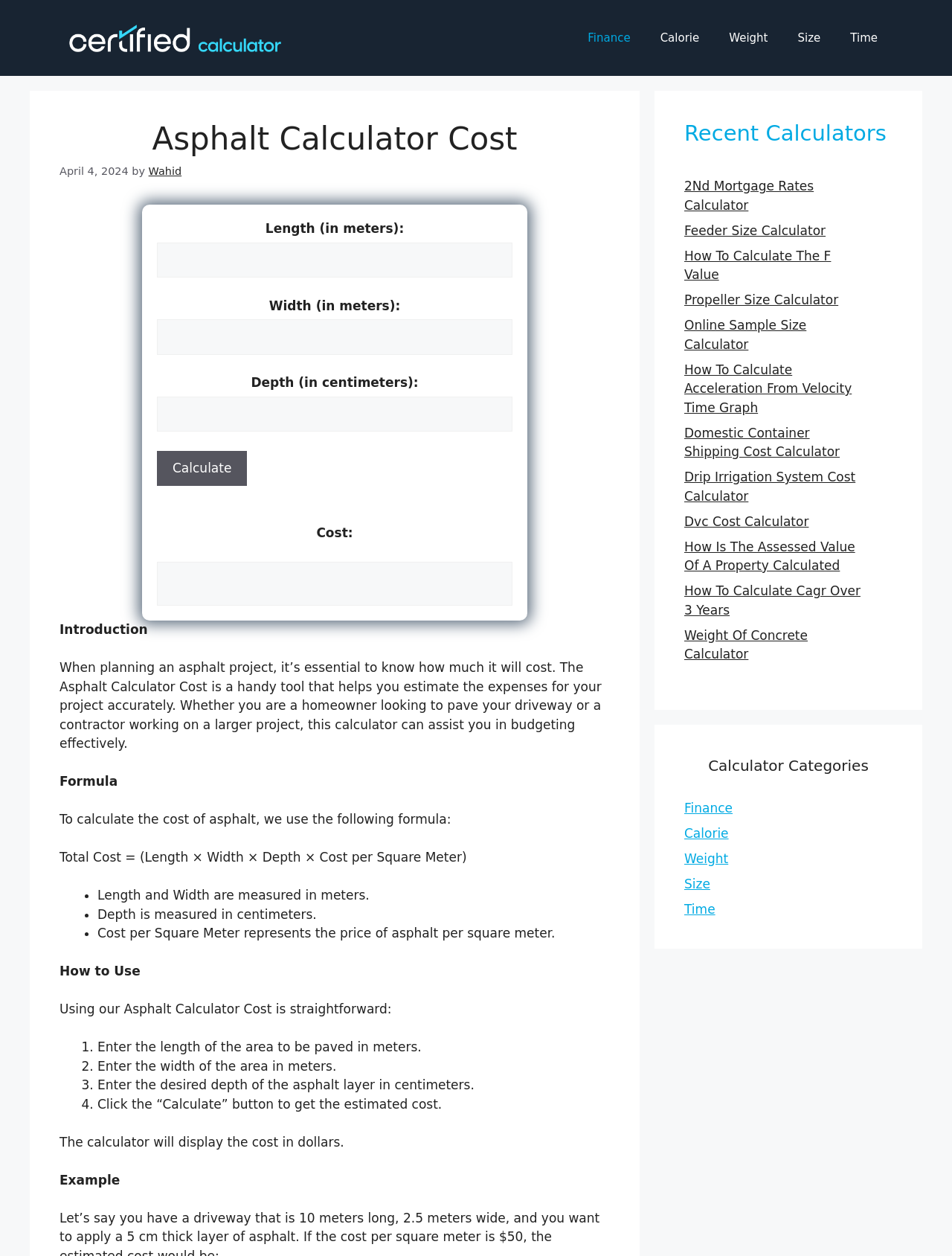Identify the bounding box coordinates of the region that should be clicked to execute the following instruction: "Go to the 'CONTACT' page".

None